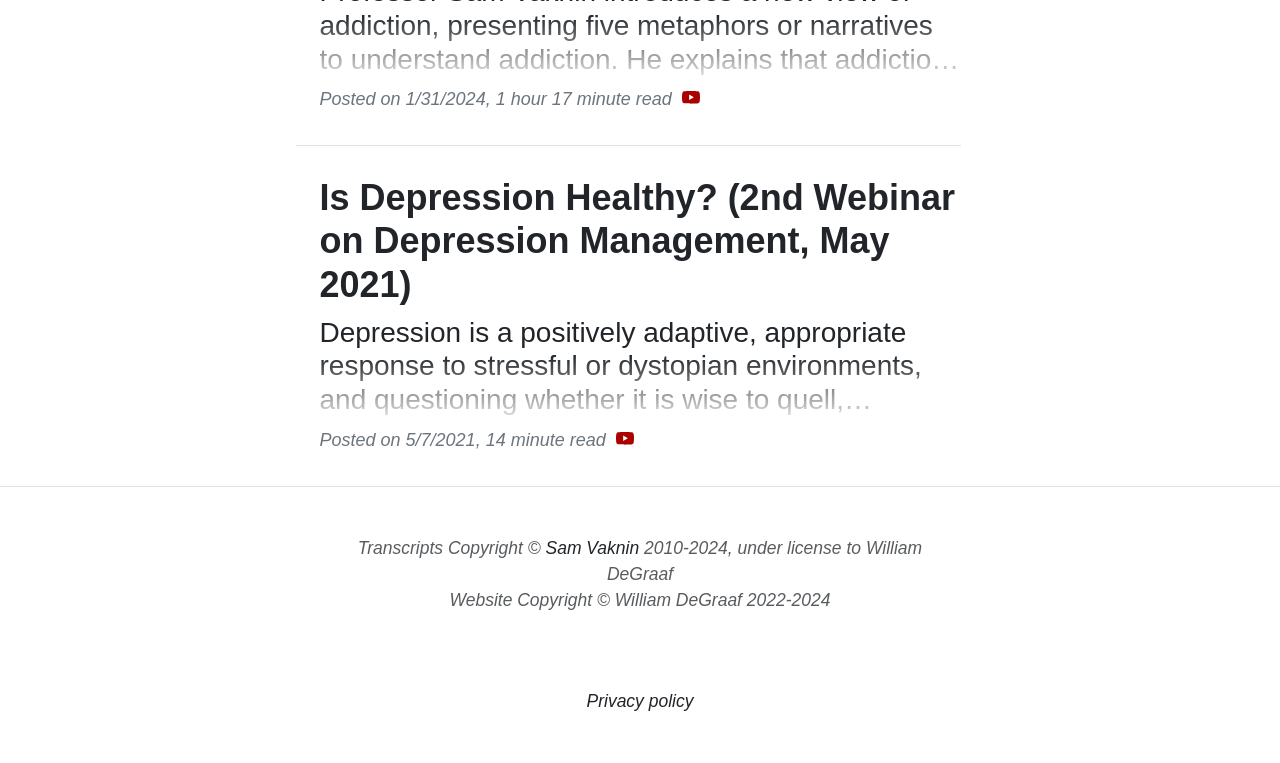What is the topic of the second post?
Can you provide a detailed and comprehensive answer to the question?

I found the topic of the second post by reading the heading element with the text 'Is Depression Healthy? (2nd Webinar on Depression Management, May 2021)' which describes the content of the post.